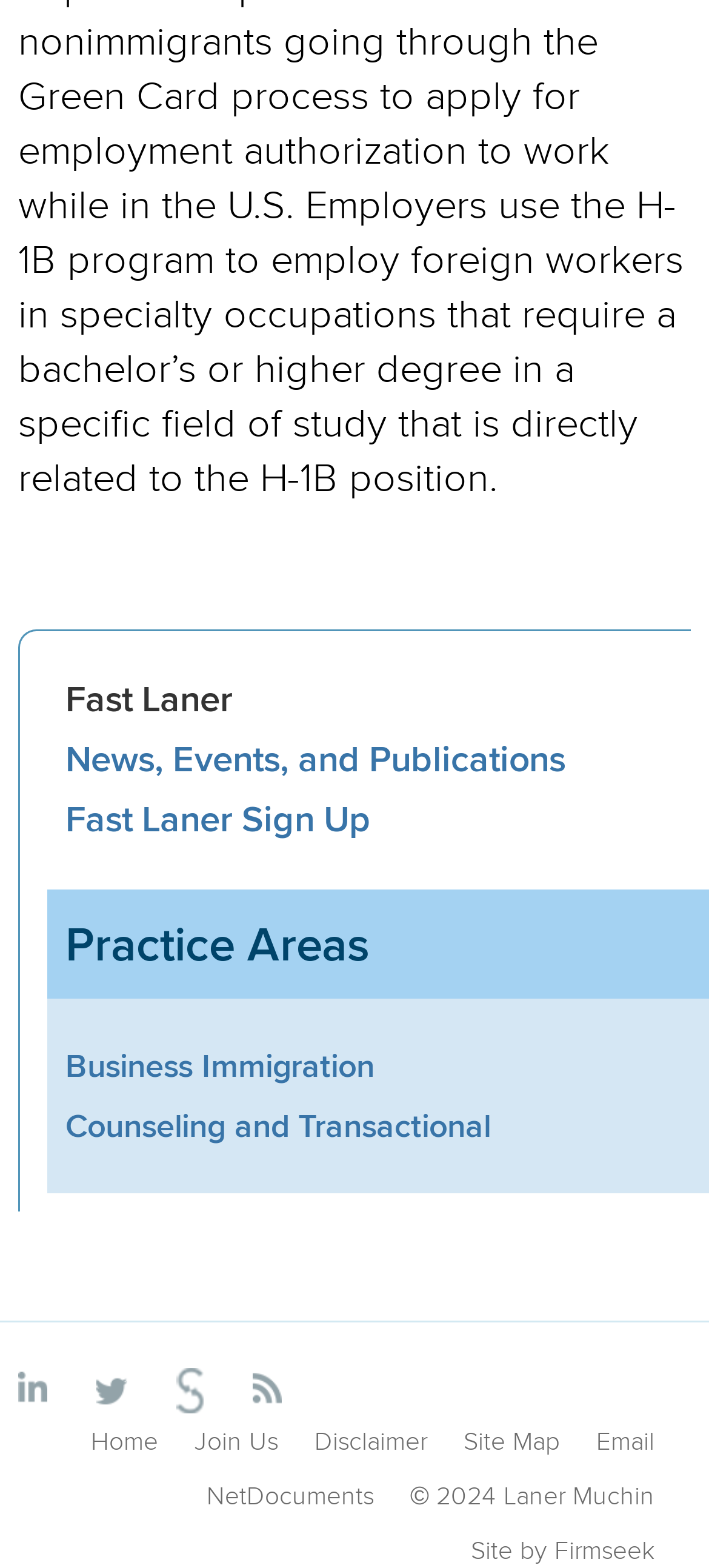Please identify the bounding box coordinates of the element's region that needs to be clicked to fulfill the following instruction: "Learn about Diversity & inclusion". The bounding box coordinates should consist of four float numbers between 0 and 1, i.e., [left, top, right, bottom].

None